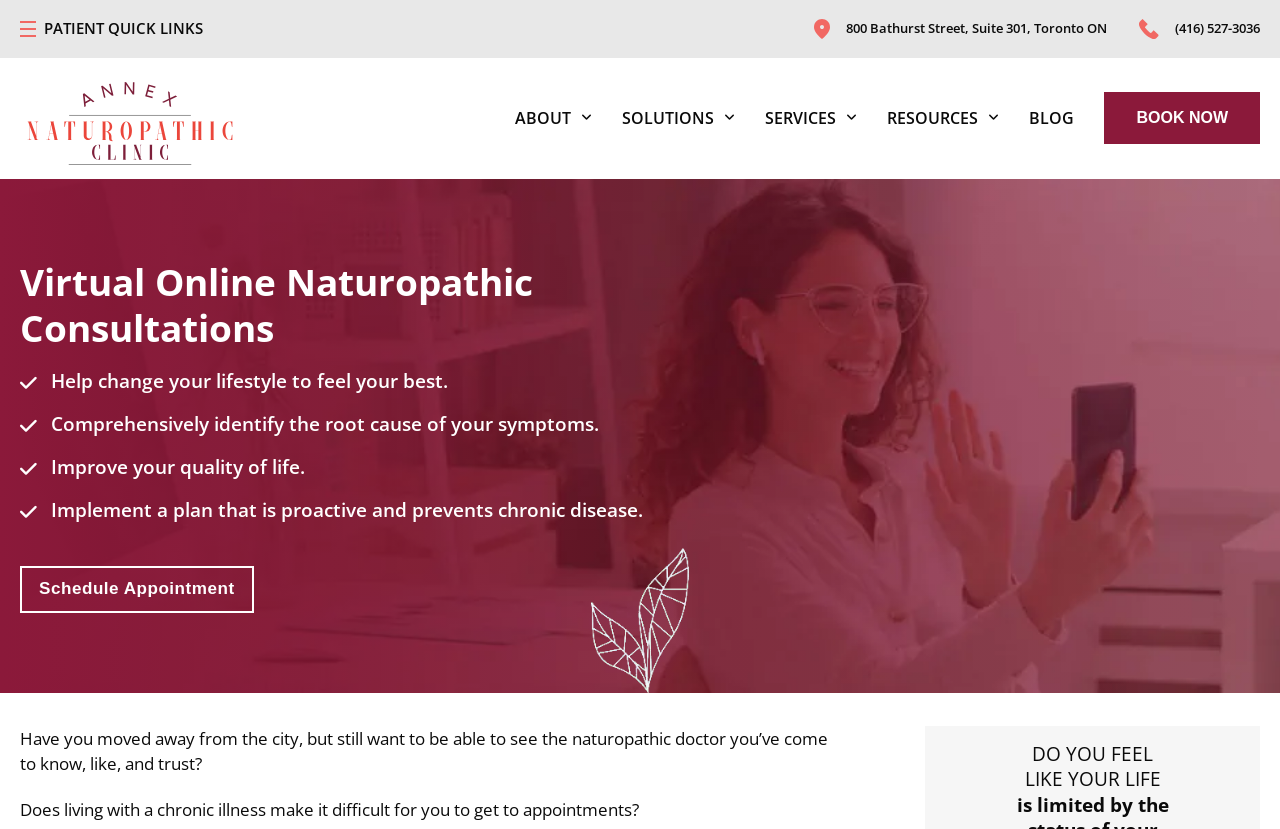Could you specify the bounding box coordinates for the clickable section to complete the following instruction: "View the Annex Naturopathic logo"?

[0.016, 0.089, 0.188, 0.196]